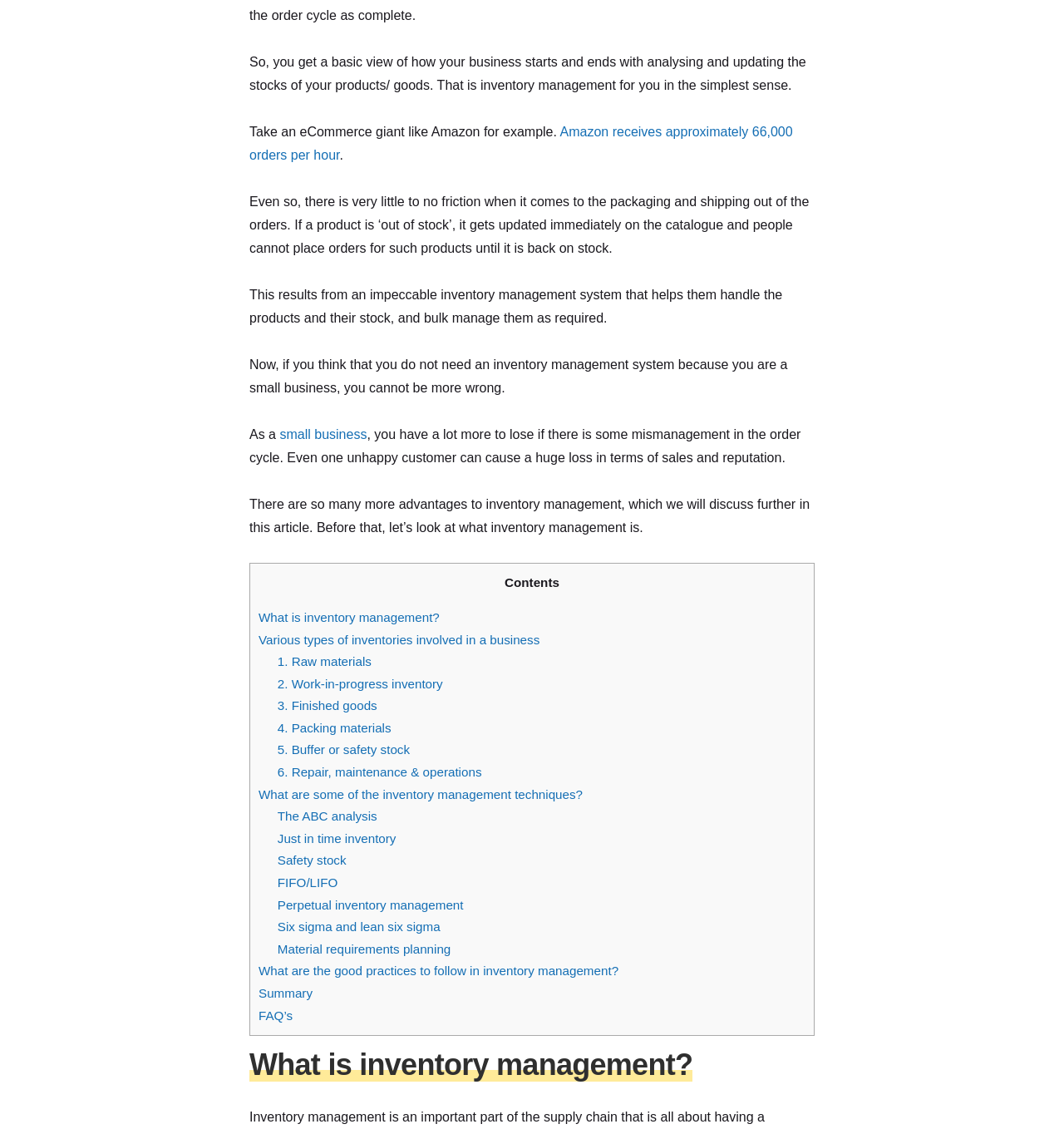Locate the UI element that matches the description 2. Work-in-progress inventory in the webpage screenshot. Return the bounding box coordinates in the format (top-left x, top-left y, bottom-right x, bottom-right y), with values ranging from 0 to 1.

[0.261, 0.599, 0.416, 0.612]